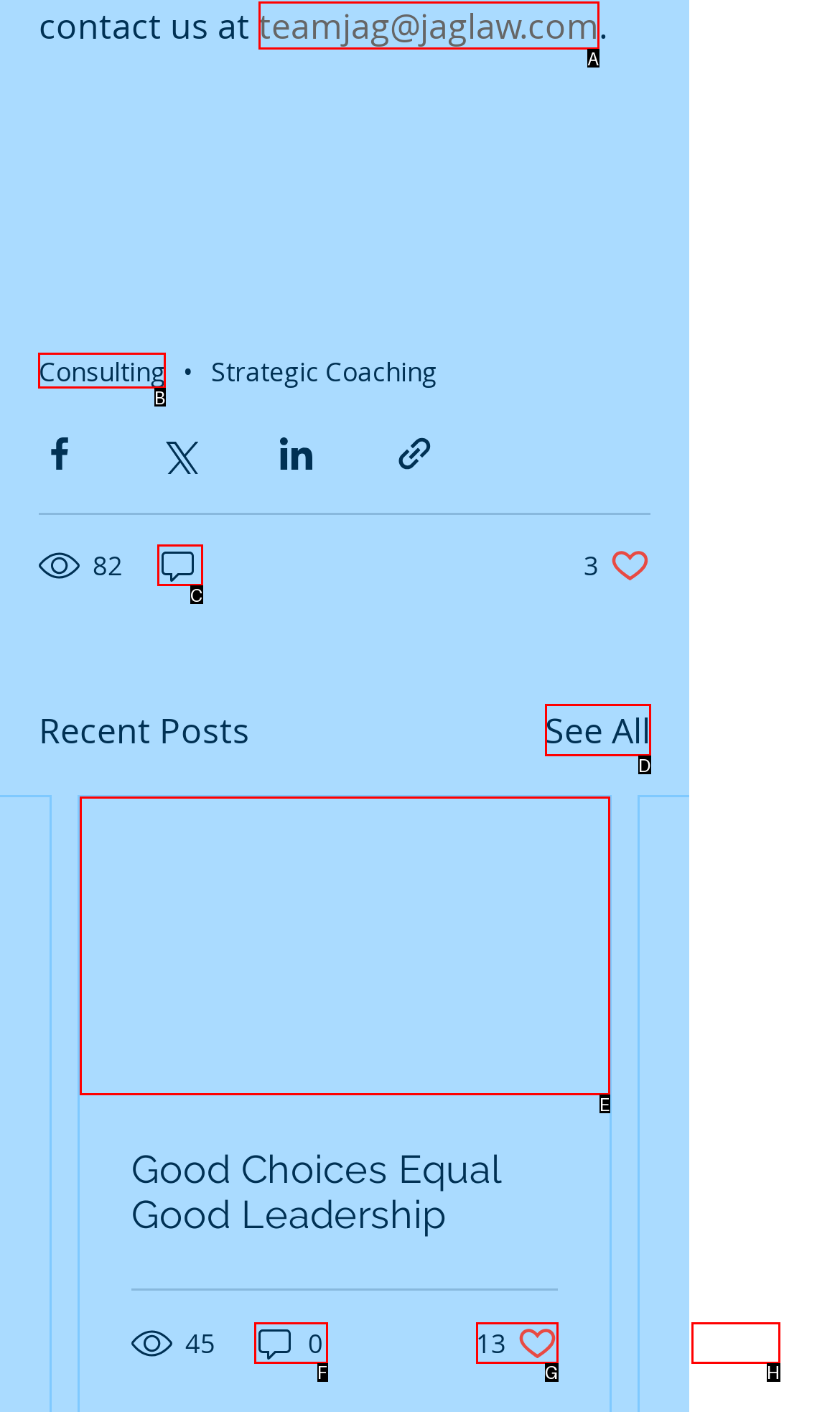Which UI element should you click on to achieve the following task: Click the 'Consulting' link? Provide the letter of the correct option.

B